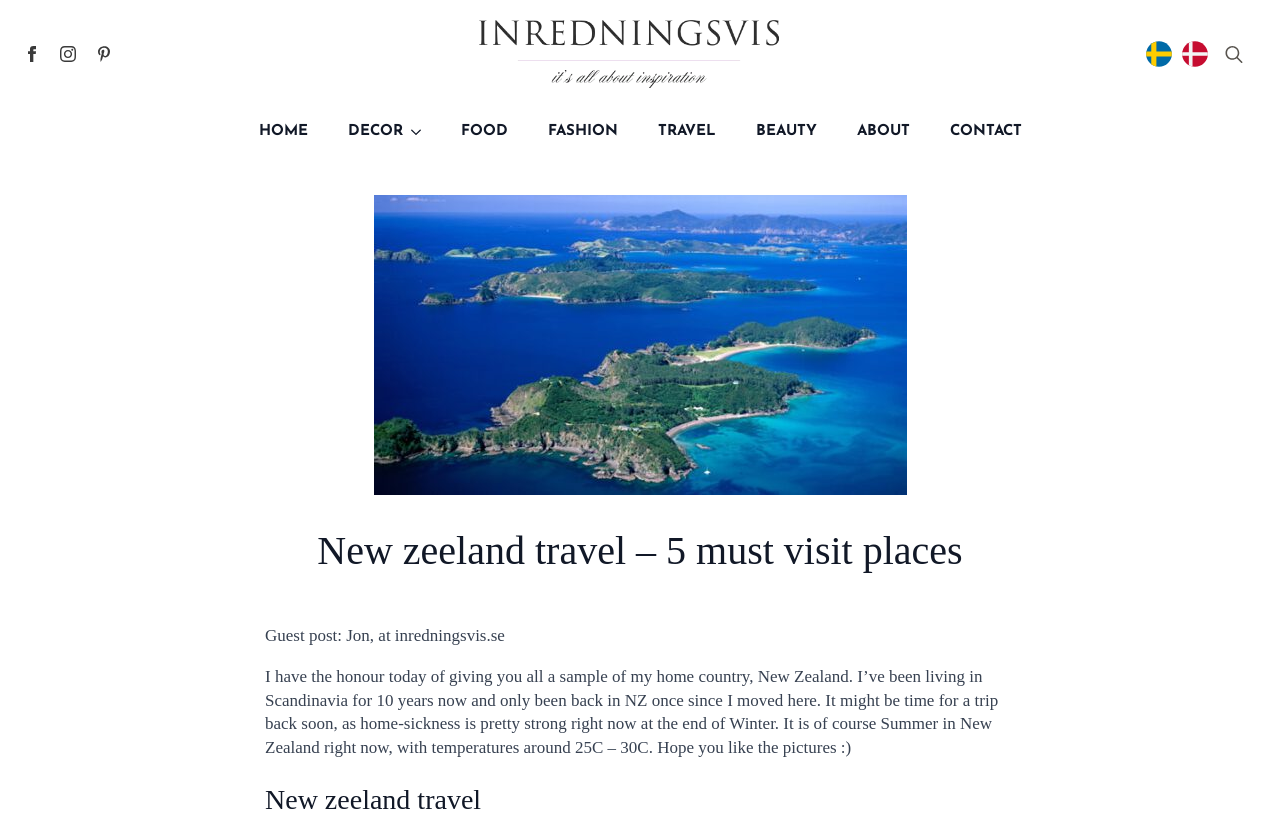What is the current season in New Zealand?
Please describe in detail the information shown in the image to answer the question.

The author mentions 'It is of course Summer in New Zealand right now' in the text, indicating the current season in New Zealand.